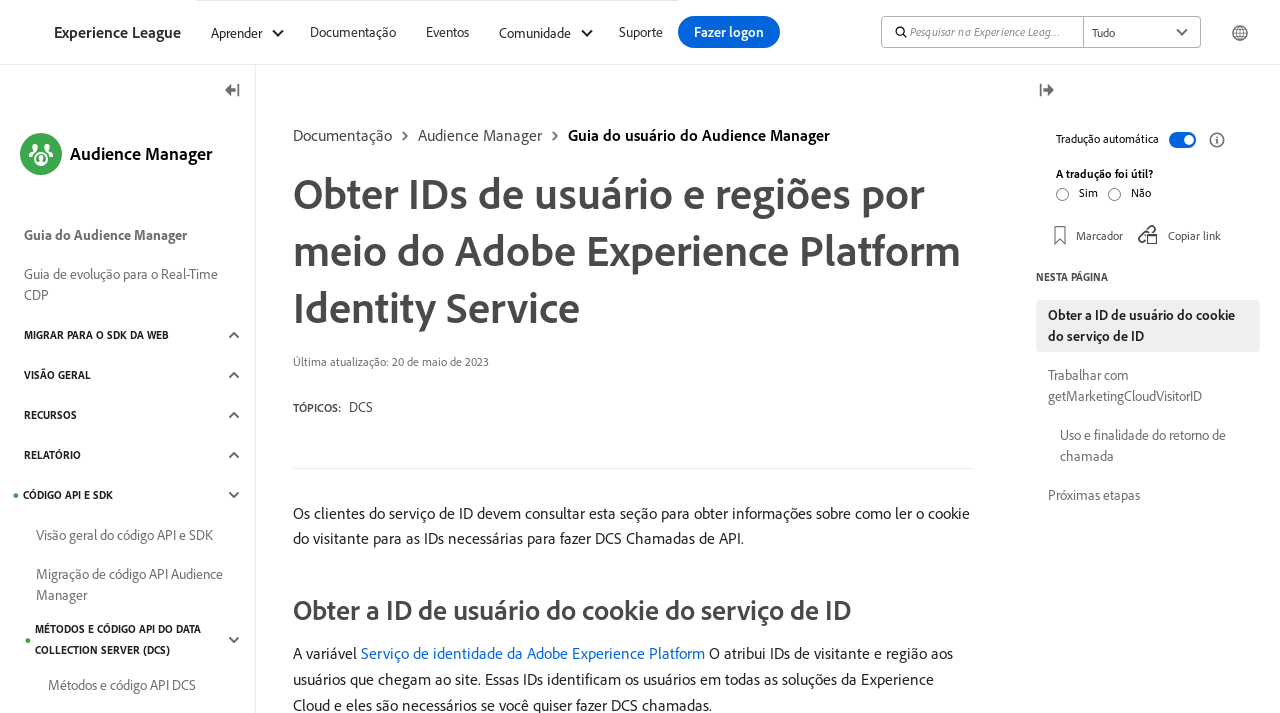Answer the following in one word or a short phrase: 
How many links are there in the 'NESTA PÁGINA' section?

4